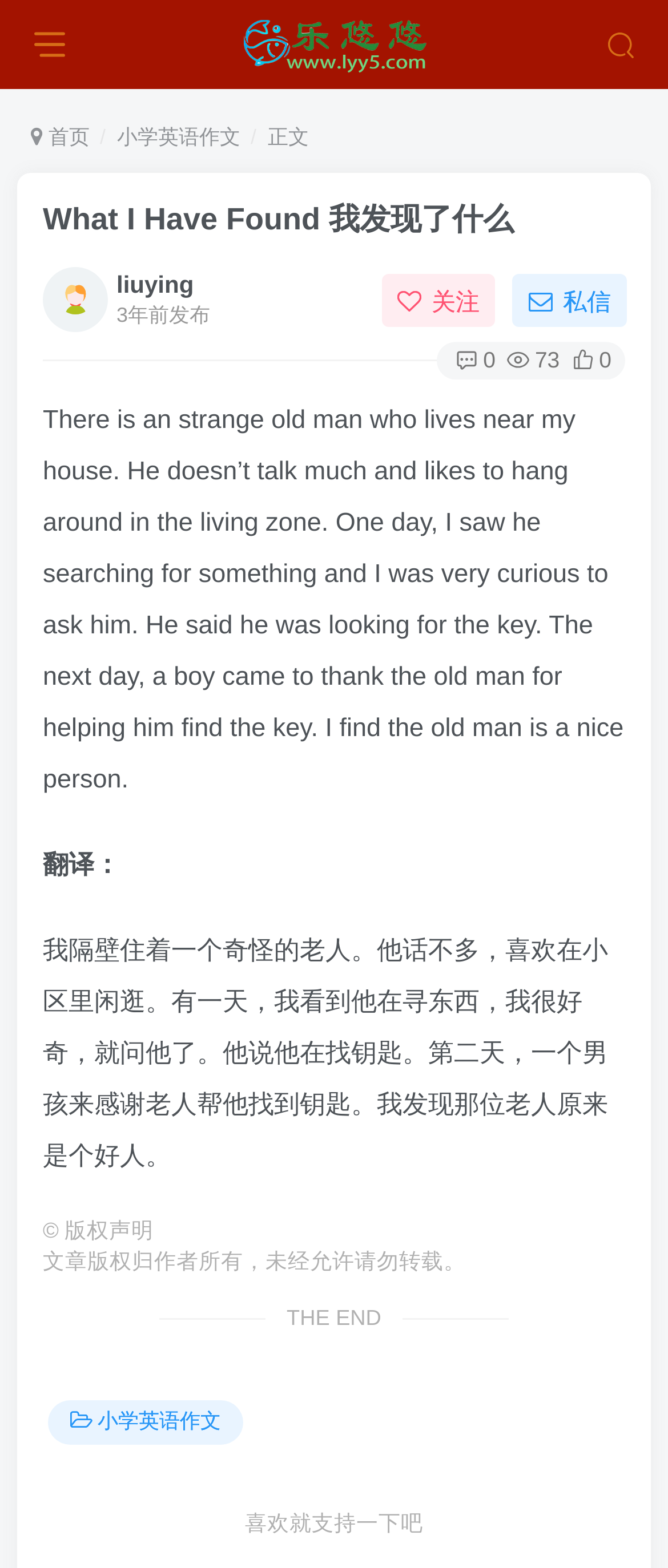What is the topic of the article?
Could you give a comprehensive explanation in response to this question?

The topic of the article can be inferred from the content of the article, which describes an encounter with an old man who lives near the author's house. The article tells a story about the old man and his kind actions.